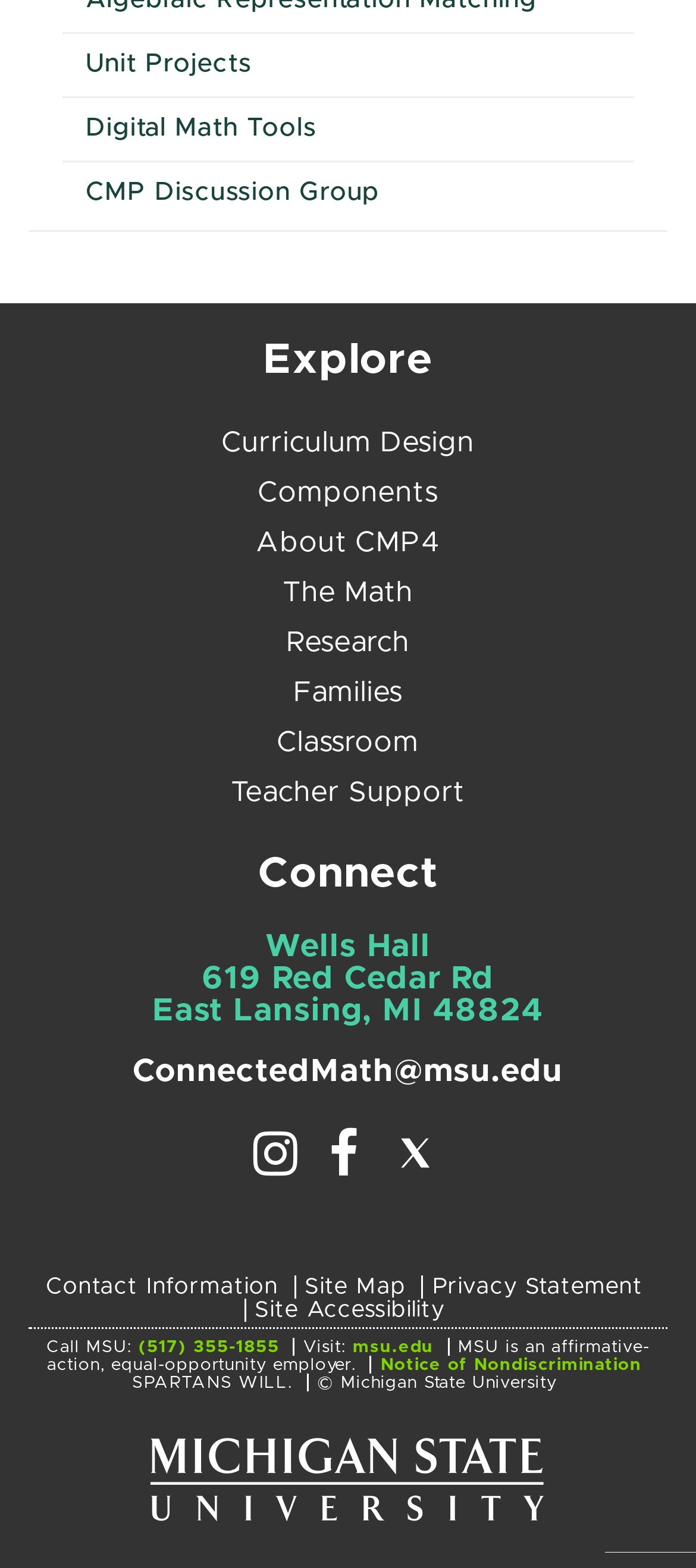Determine the bounding box coordinates for the UI element matching this description: "Site Map".

[0.437, 0.813, 0.584, 0.828]